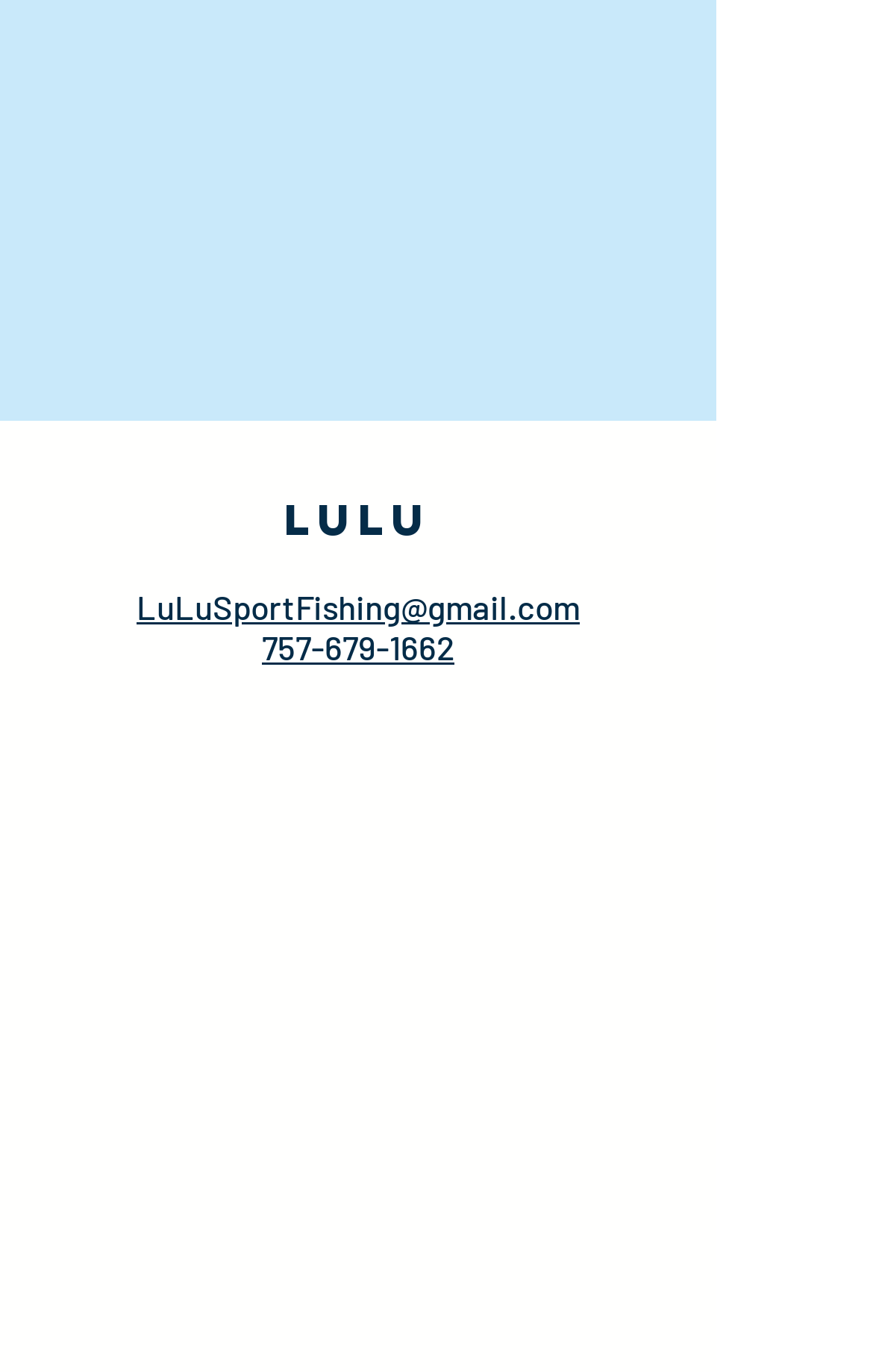Locate the bounding box of the UI element described by: "aria-label="Instagram"" in the given webpage screenshot.

[0.367, 0.519, 0.456, 0.576]